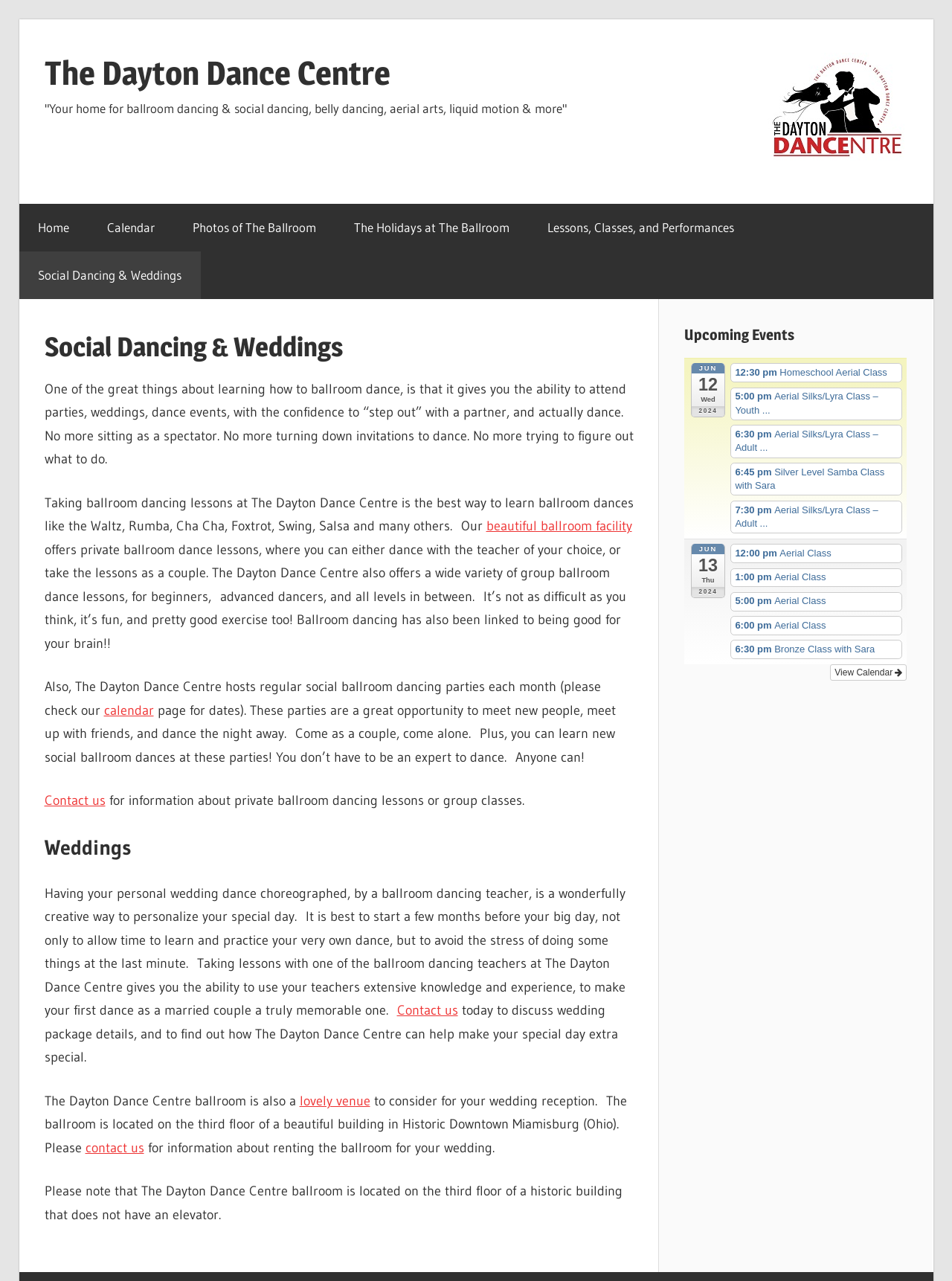Are there any upcoming events at The Dayton Dance Centre?
Give a detailed and exhaustive answer to the question.

The webpage has a section for upcoming events, listing various classes and events, such as Aerial Silks/Lyra Class, Samba Class, and Bronze Class, with specific dates and times.